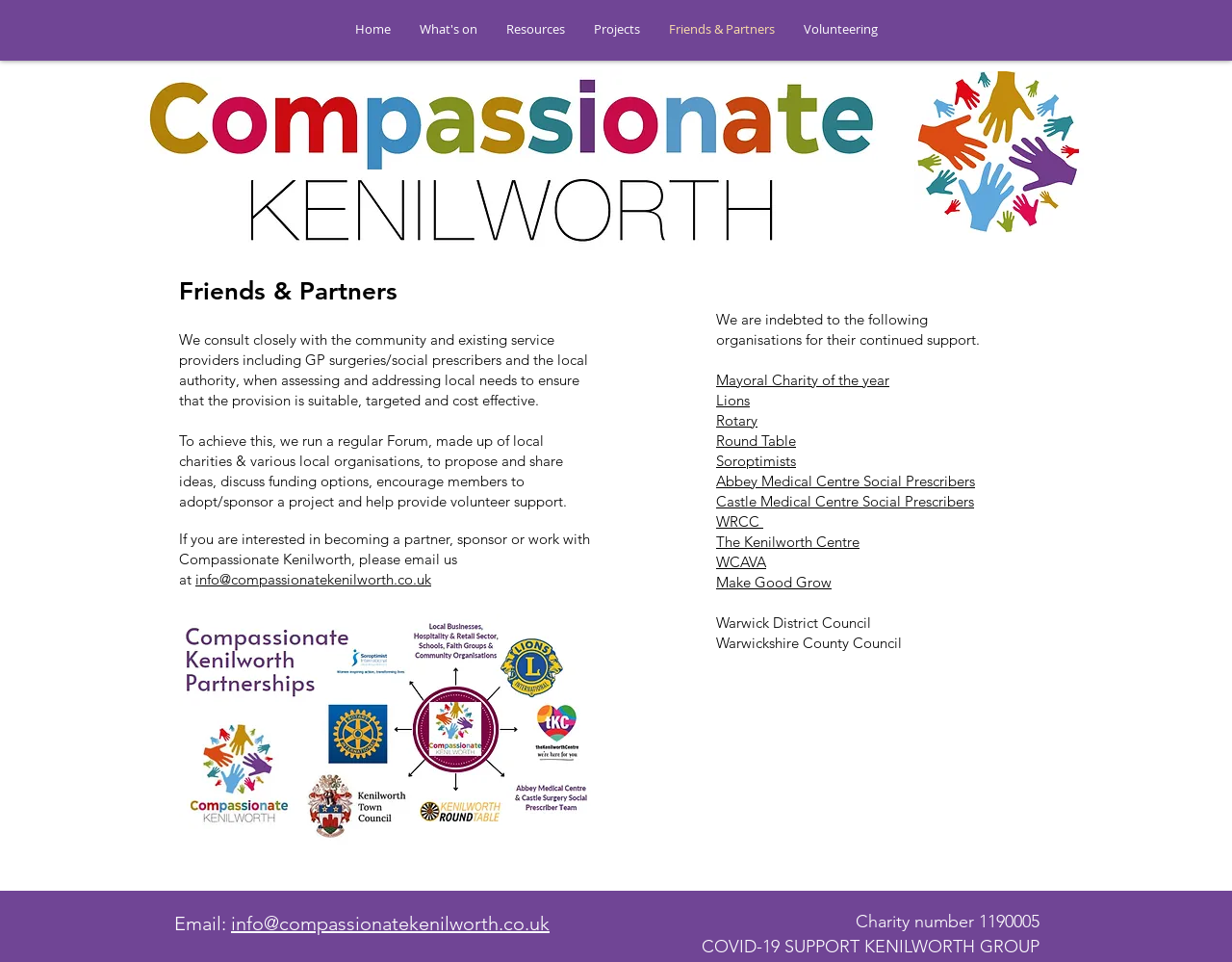What is the name of the local authority mentioned on the webpage?
Please elaborate on the answer to the question with detailed information.

The webpage mentions Warwick District Council as one of the local authorities that Compassionate Kenilworth consults with when assessing and addressing local needs.